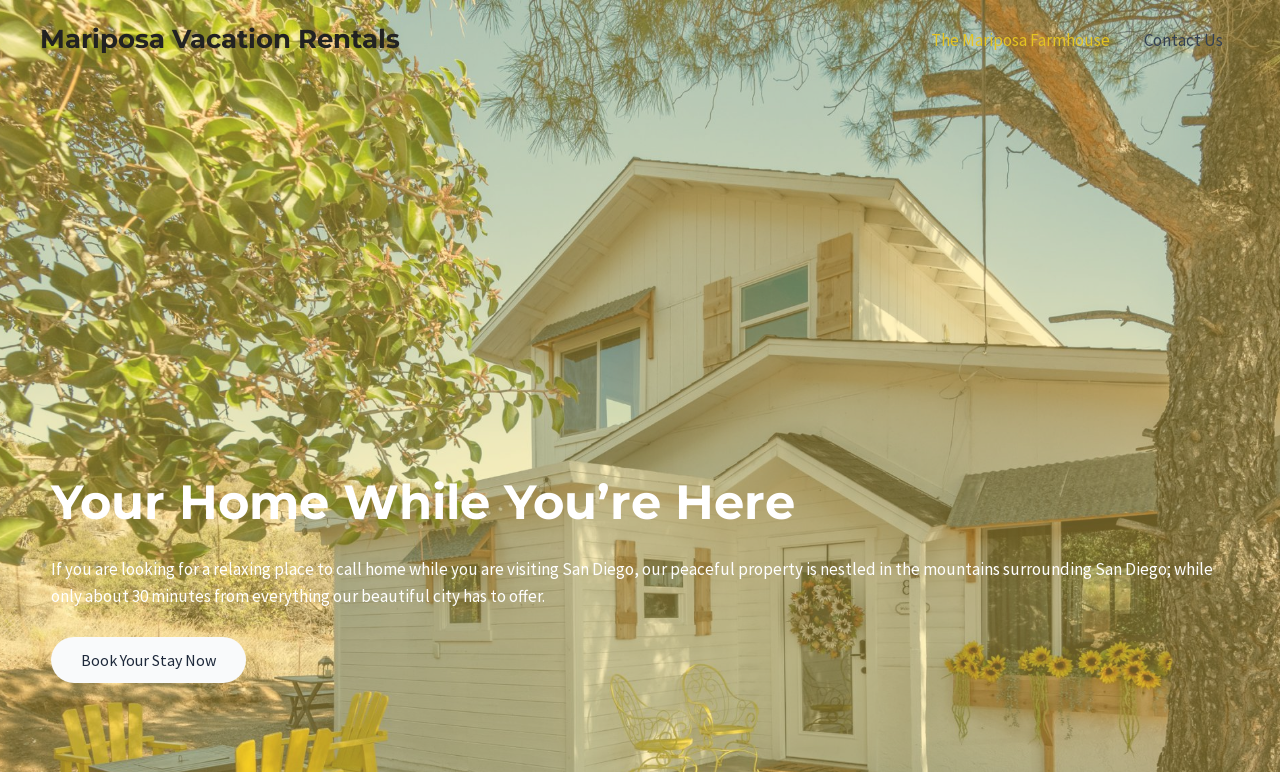Answer the question using only one word or a concise phrase: What is the name of the vacation rental company?

Mariposa Vacation Rentals